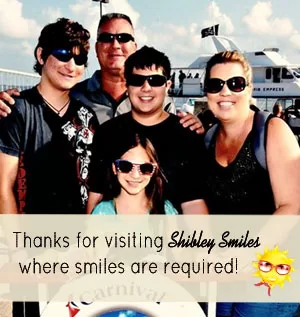Describe all elements and aspects of the image.

This vibrant image captures a joyful moment featuring a group of five individuals standing together, beaming with smiles. They are dressed casually, wearing sunglasses and enjoying a sunny day, likely at a waterfront or cruise terminal setting. The backdrop features a glimpse of boats, suggesting a maritime theme. 

Prominently displayed at the bottom of the image is a cheerful caption: "Thanks for visiting Shibley Smiles where smiles are required!" This adds a lighthearted and welcoming sentiment to the scene. The message is complemented by playful sun and smiley emojis, enhancing the friendly and inviting atmosphere. Overall, the image conveys a sense of fun, family bonding, and positivity.